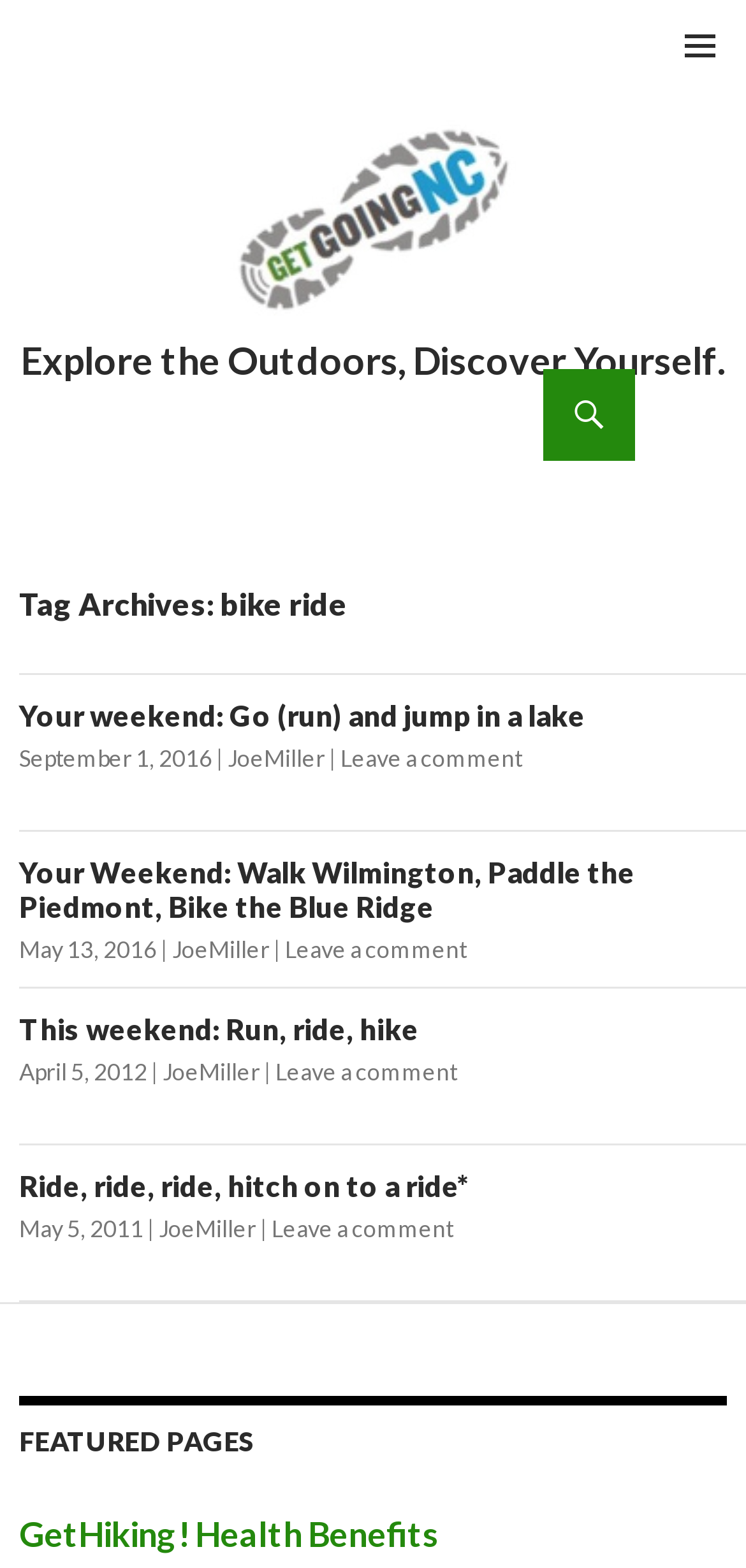What is the title of the first article?
Give a single word or phrase as your answer by examining the image.

Your weekend: Go (run) and jump in a lake